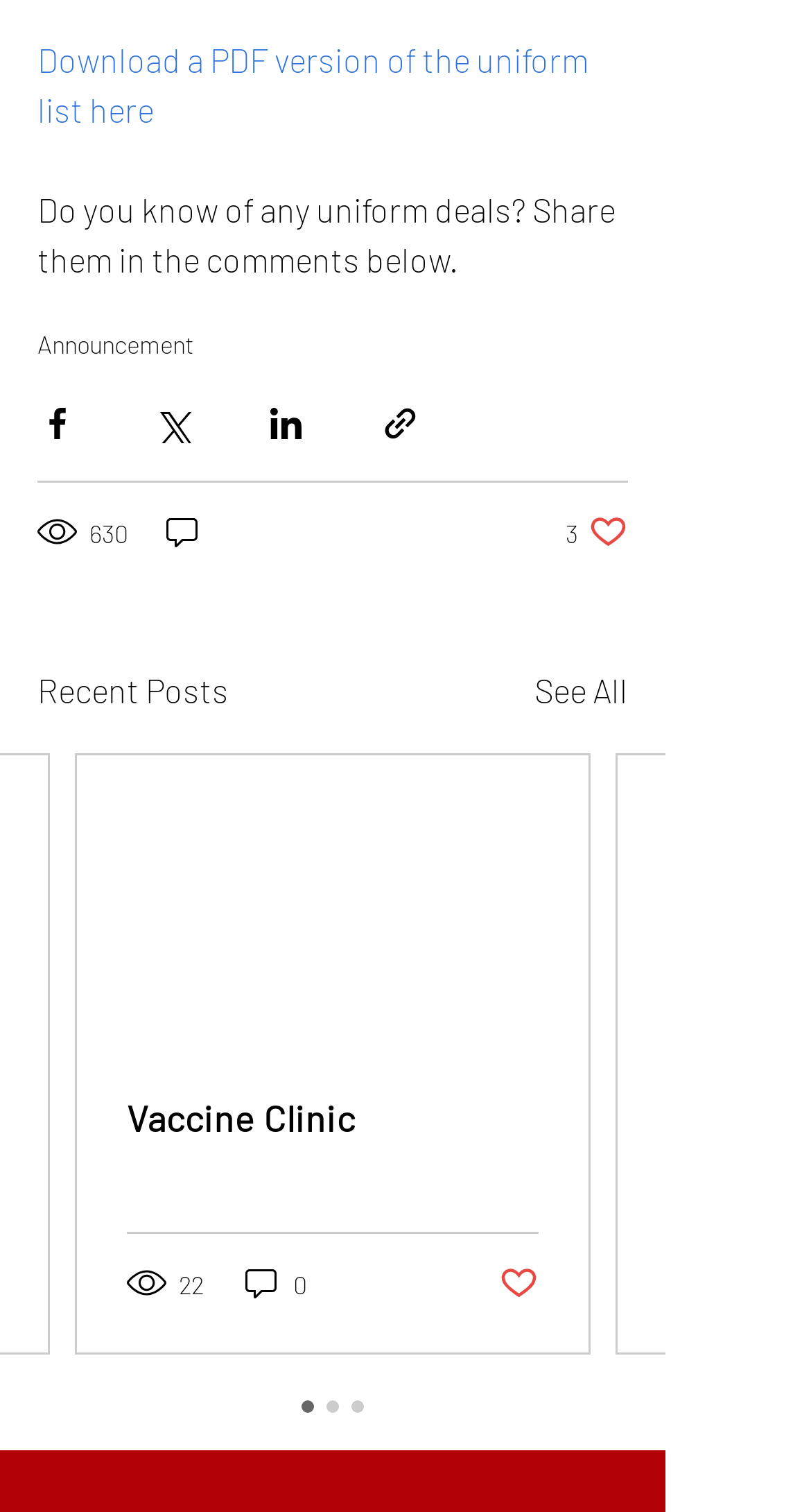Indicate the bounding box coordinates of the element that must be clicked to execute the instruction: "Like the post". The coordinates should be given as four float numbers between 0 and 1, i.e., [left, top, right, bottom].

[0.615, 0.835, 0.664, 0.862]